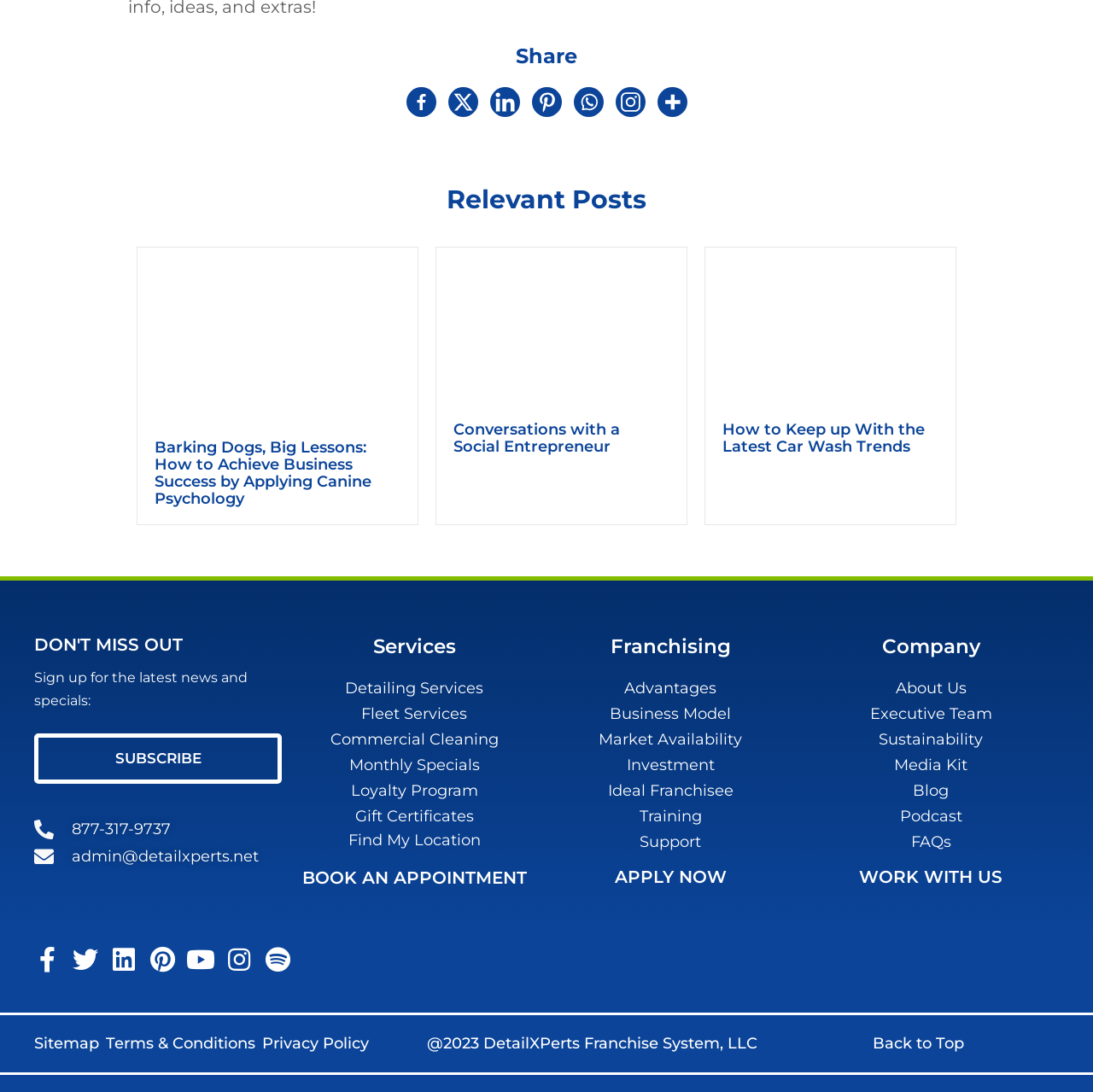Identify the bounding box coordinates for the UI element described as: "WORK WITH US". The coordinates should be provided as four floats between 0 and 1: [left, top, right, bottom].

[0.786, 0.794, 0.917, 0.812]